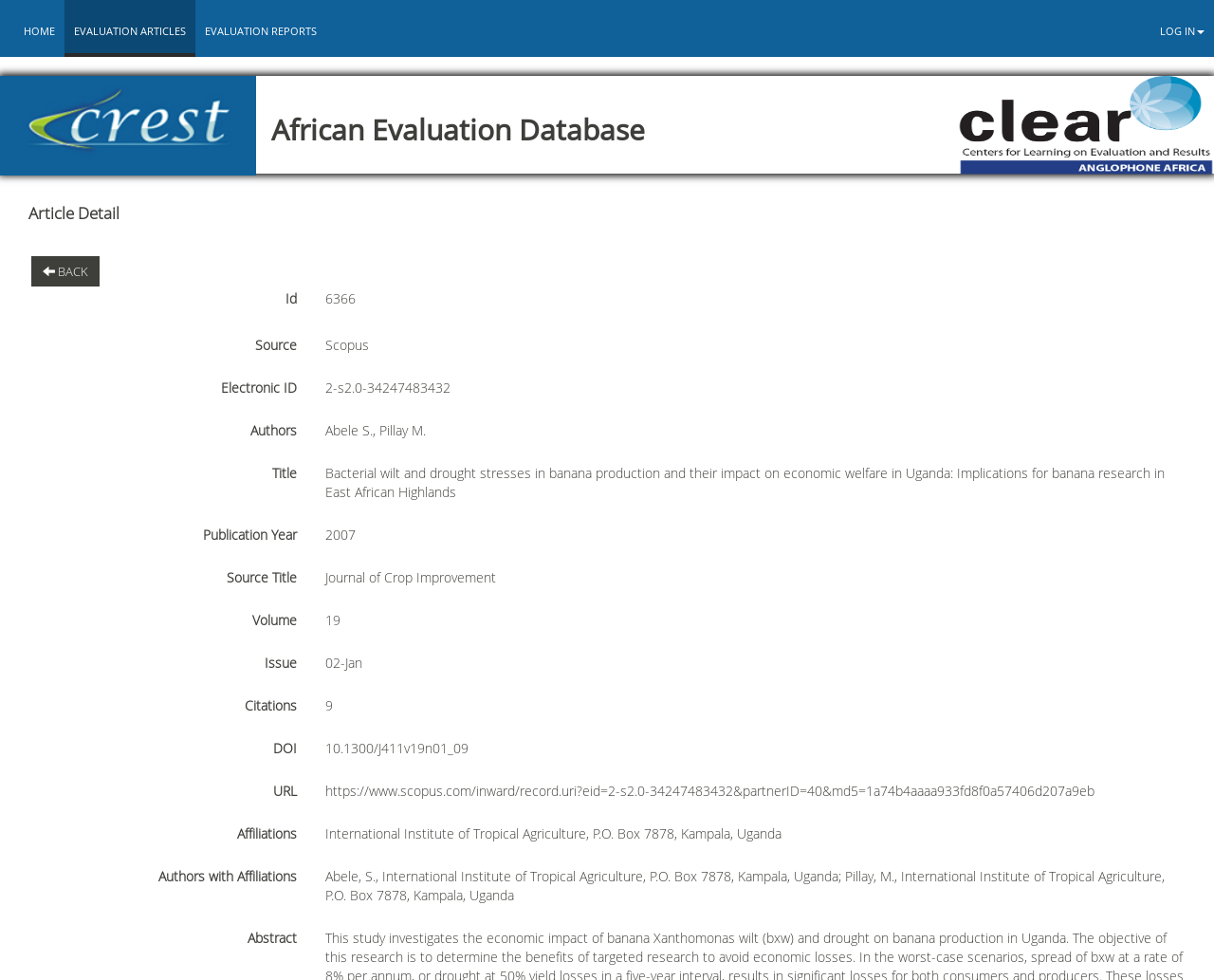Please give a one-word or short phrase response to the following question: 
What is the publication year of the article?

2007